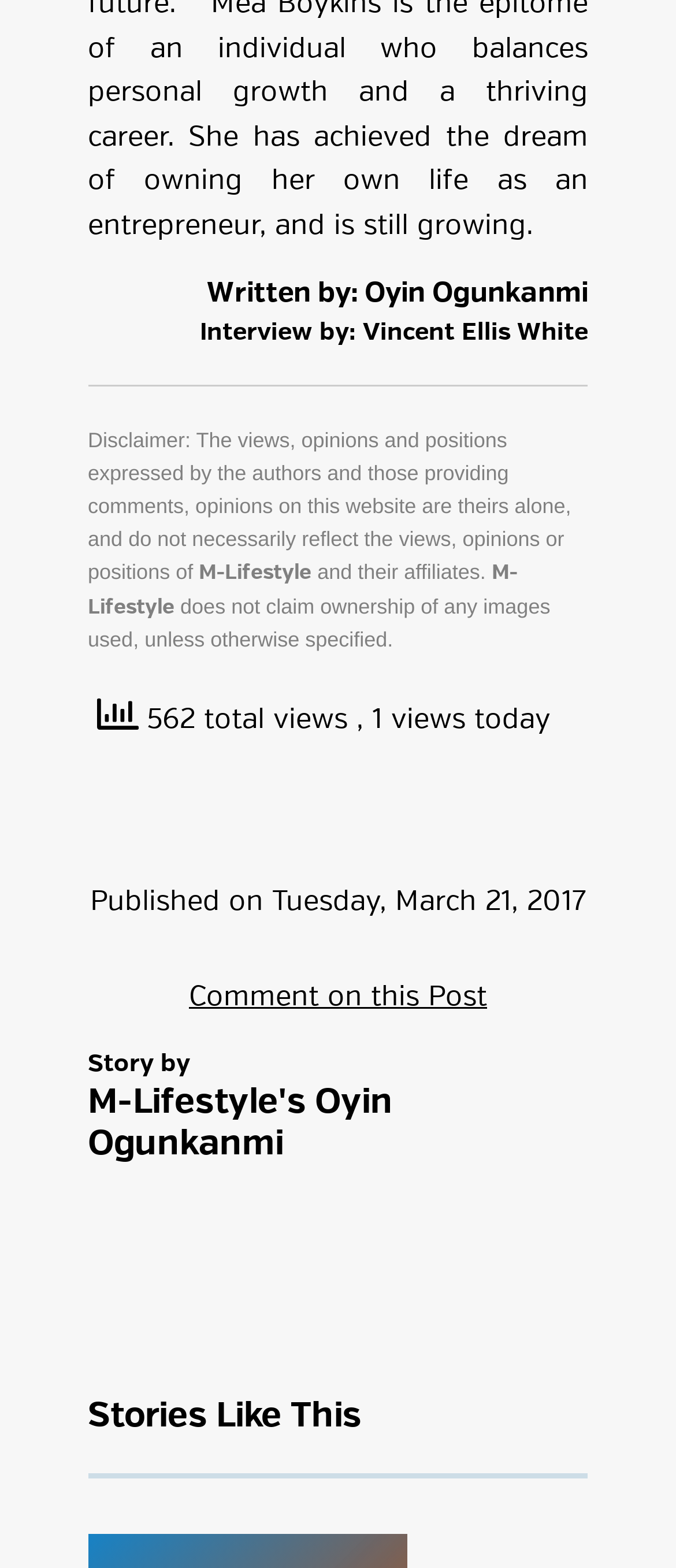Locate the bounding box coordinates of the element that should be clicked to fulfill the instruction: "Read the story by M-Lifestyle's Oyin Ogunkanmi".

[0.13, 0.692, 0.581, 0.742]